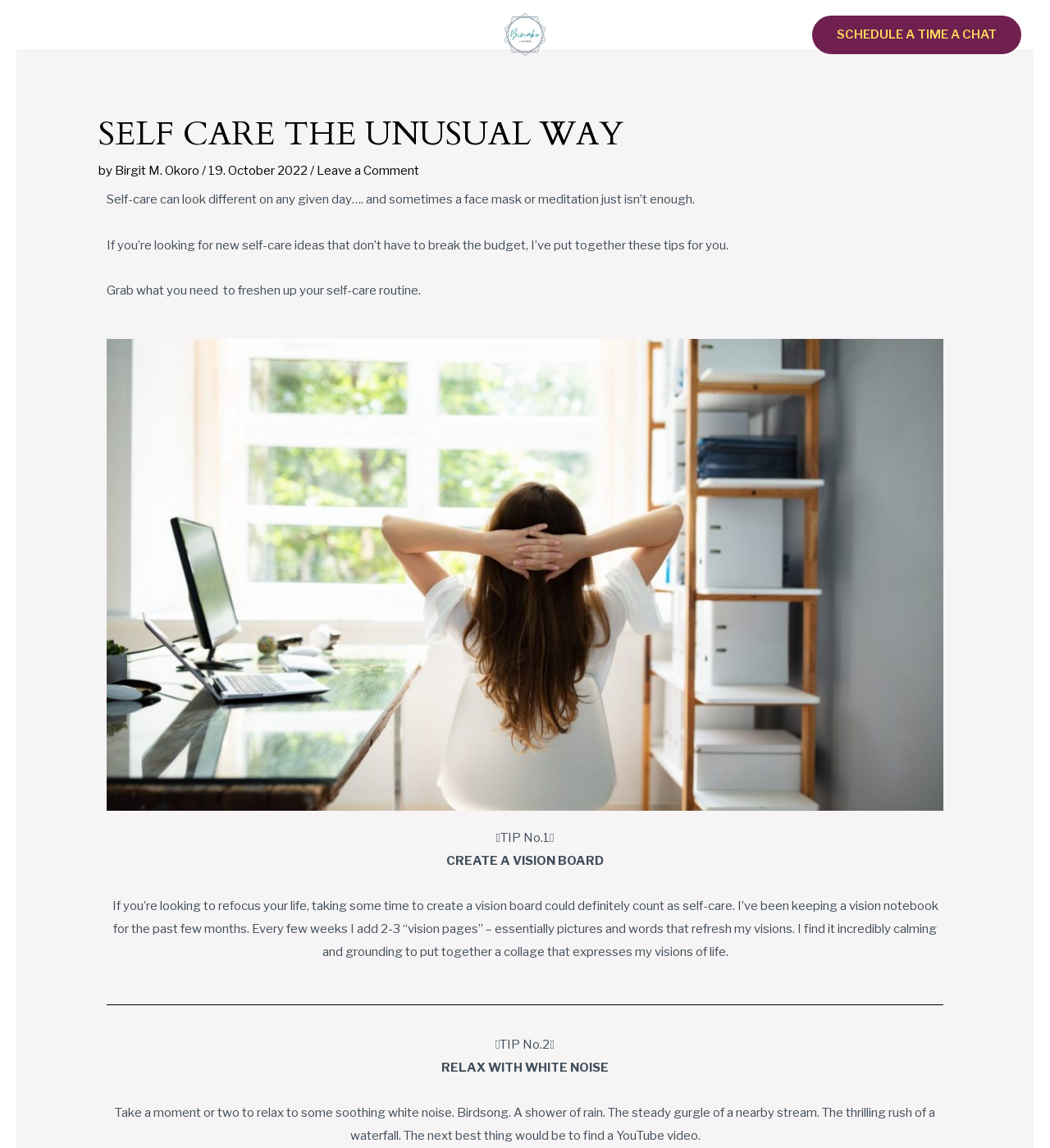Give a short answer to this question using one word or a phrase:
What type of noise is recommended for relaxation in the blog post?

white noise